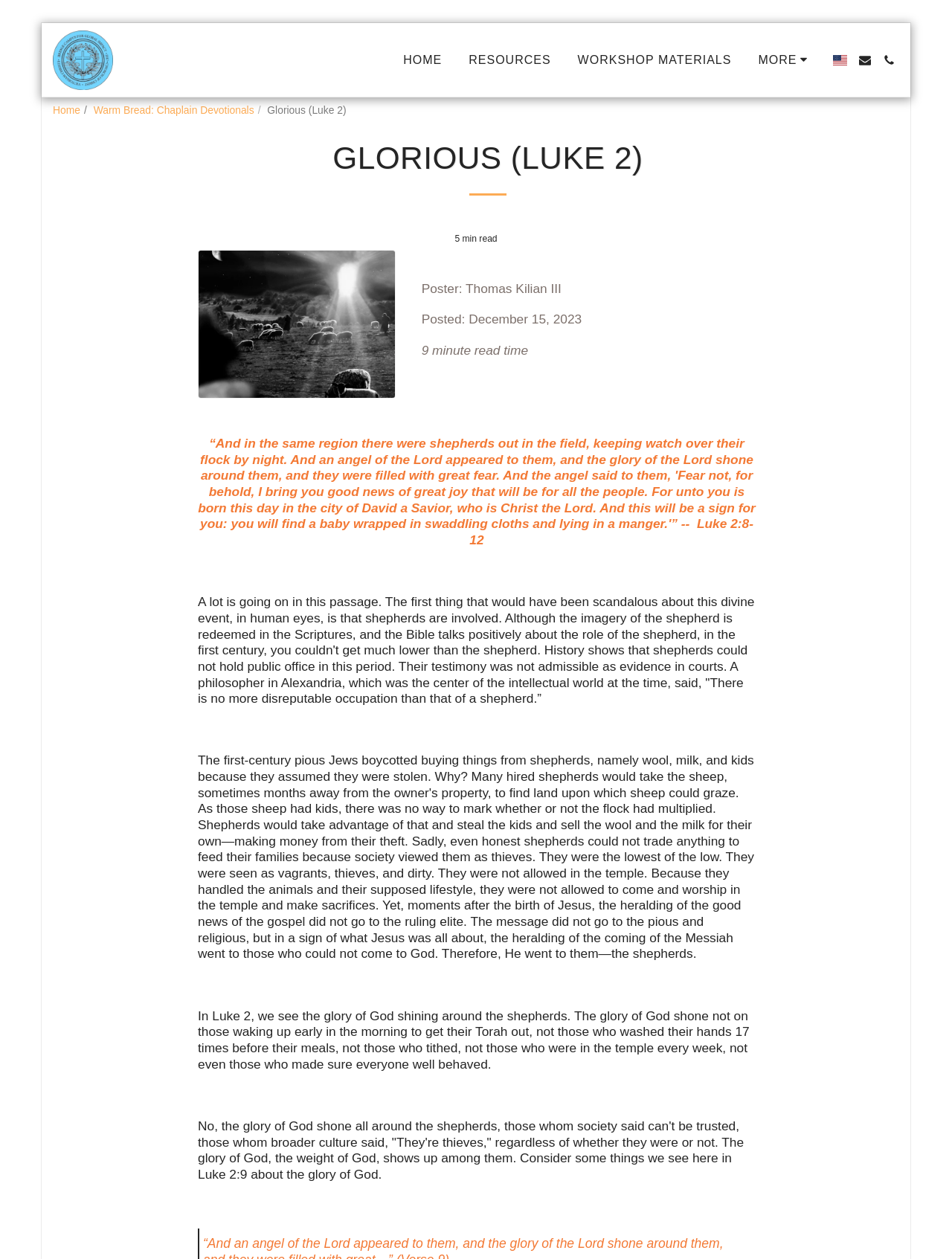Identify the bounding box coordinates for the element that needs to be clicked to fulfill this instruction: "Click on the 'WORKSHOP MATERIALS' link". Provide the coordinates in the format of four float numbers between 0 and 1: [left, top, right, bottom].

[0.595, 0.038, 0.78, 0.057]